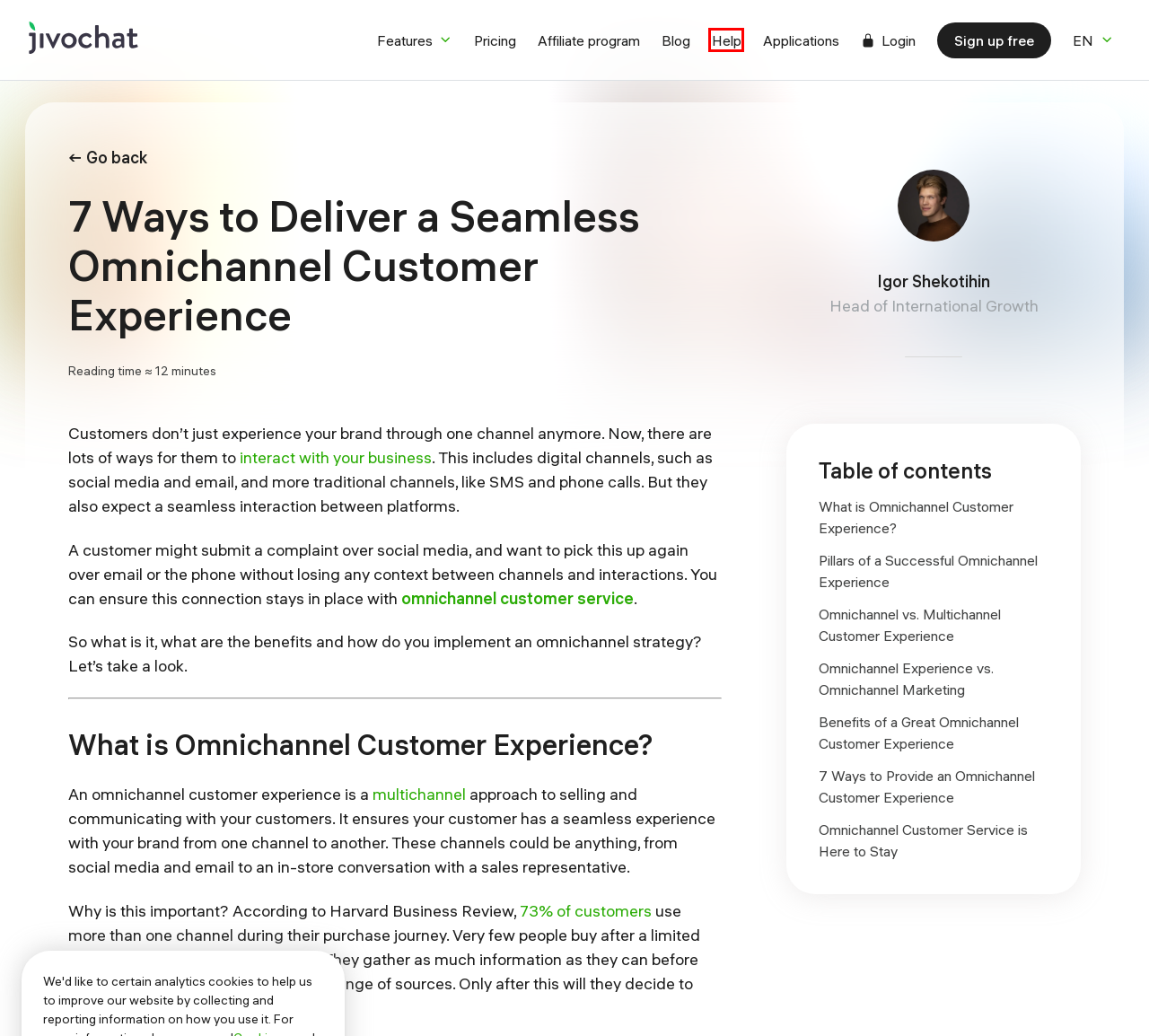View the screenshot of the webpage containing a red bounding box around a UI element. Select the most fitting webpage description for the new page shown after the element in the red bounding box is clicked. Here are the candidates:
A. Customer Interaction: 6 Best Practices to Follow in 2021
B. Knowledge base | JivoChat
C. Free Live Chat for Websites | JivoChat
D. Live Chat for Business: Benefits, Best Practices & Software
E. A Study of 46,000 Shoppers Shows That Omnichannel Retailing Works
F. JivoChat
G. Affiliate Program | JivoChat
H. Tips for online ecommerce and customer support | JivoChat Blog

B